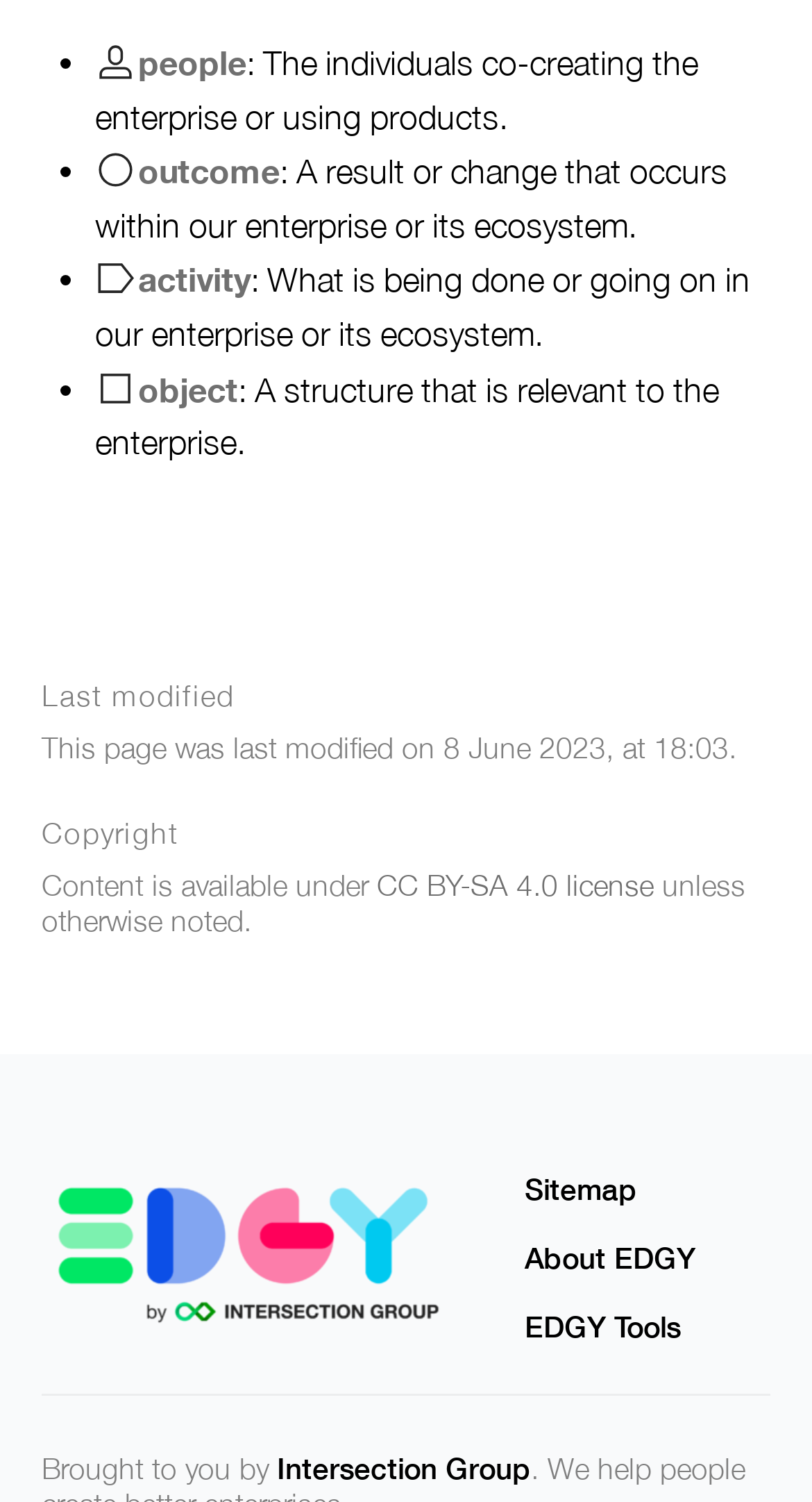Determine the bounding box coordinates of the area to click in order to meet this instruction: "visit EDGY Tools".

[0.605, 0.86, 0.897, 0.906]